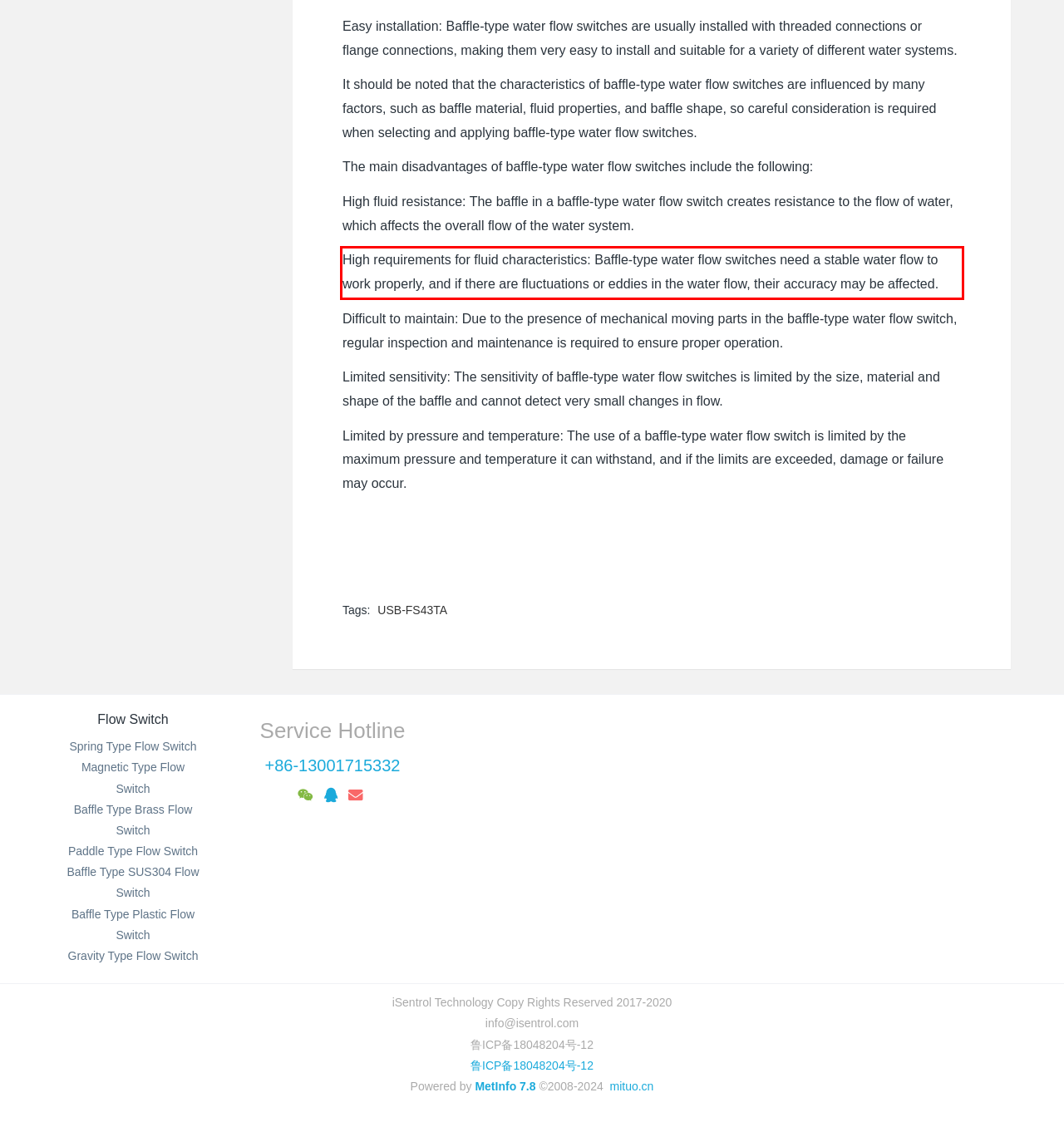Please perform OCR on the UI element surrounded by the red bounding box in the given webpage screenshot and extract its text content.

High requirements for fluid characteristics: Baffle-type water flow switches need a stable water flow to work properly, and if there are fluctuations or eddies in the water flow, their accuracy may be affected.